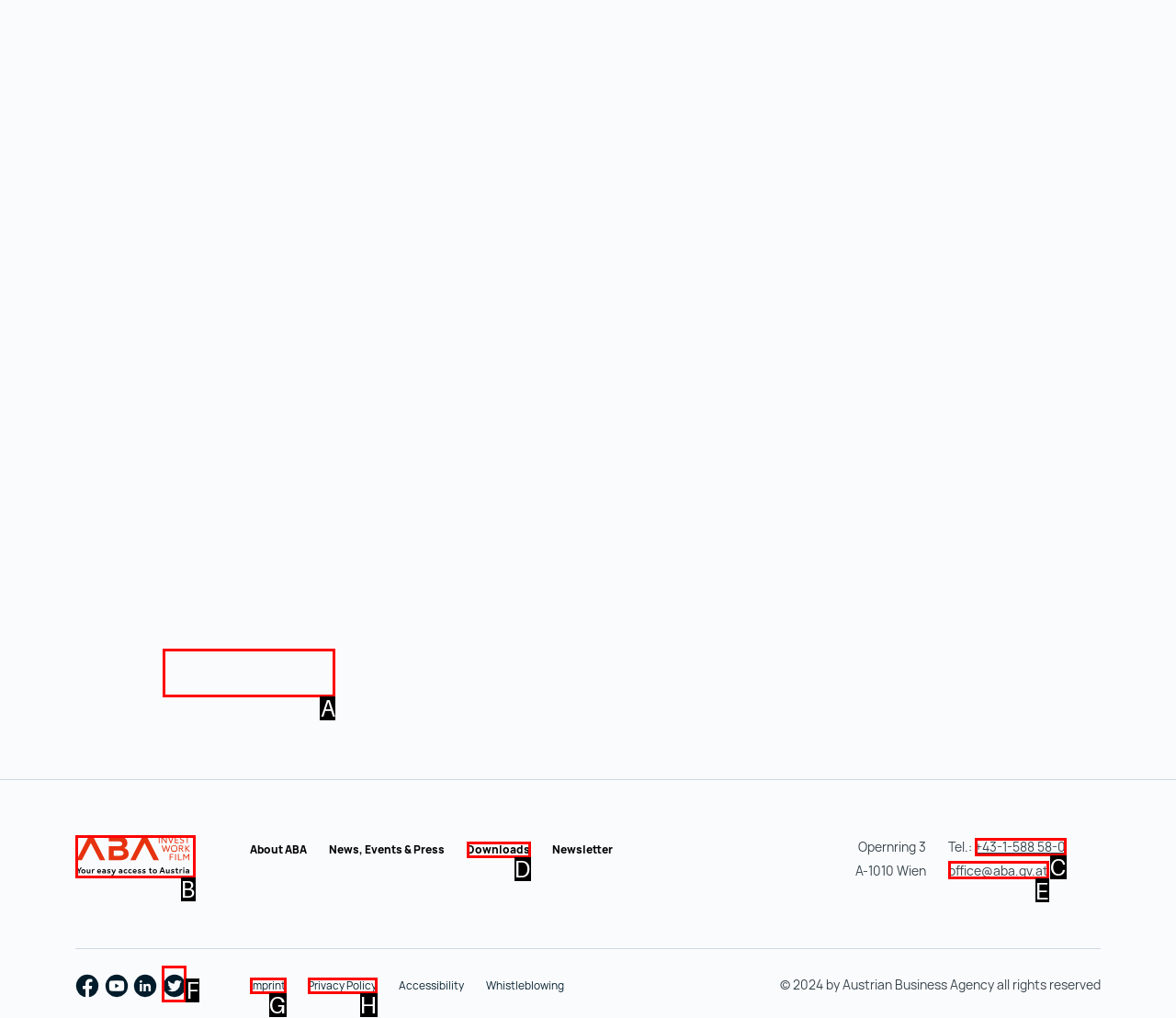Find the option that matches this description: Twitter
Provide the matching option's letter directly.

F